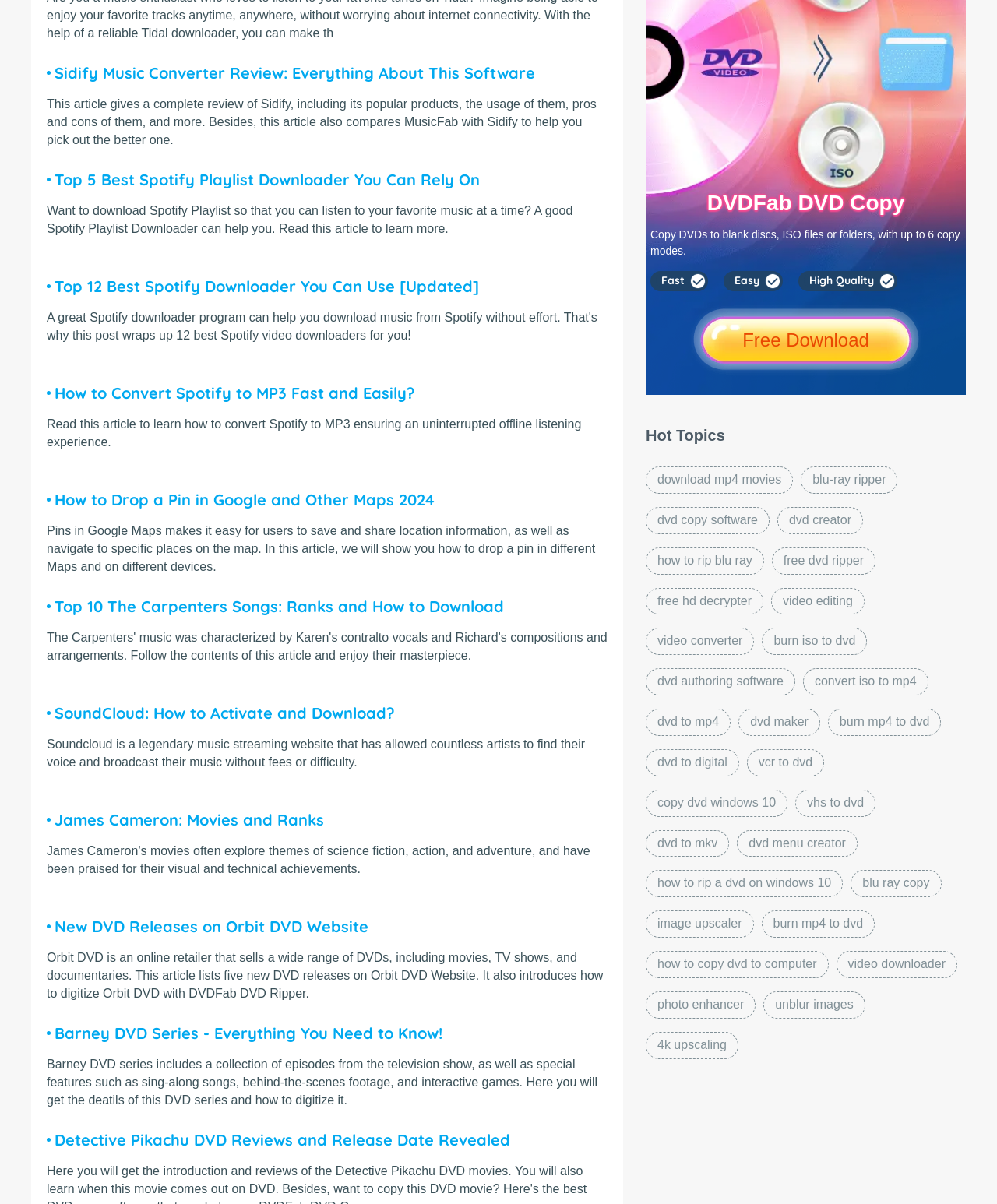Locate the bounding box coordinates of the item that should be clicked to fulfill the instruction: "Explore the 'Hot Topics' section".

[0.648, 0.354, 0.727, 0.369]